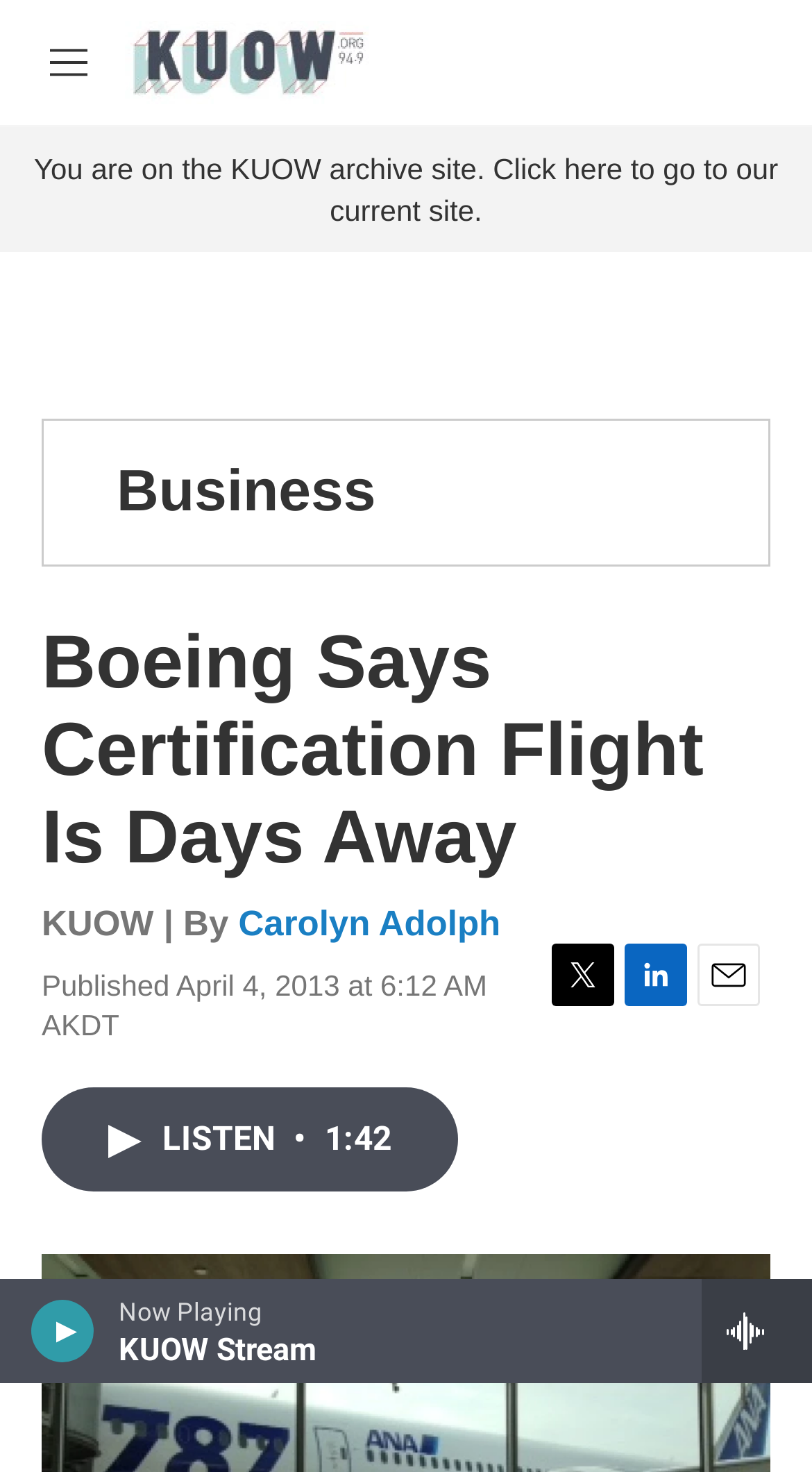What is the duration of the audio clip?
Provide a one-word or short-phrase answer based on the image.

1:42